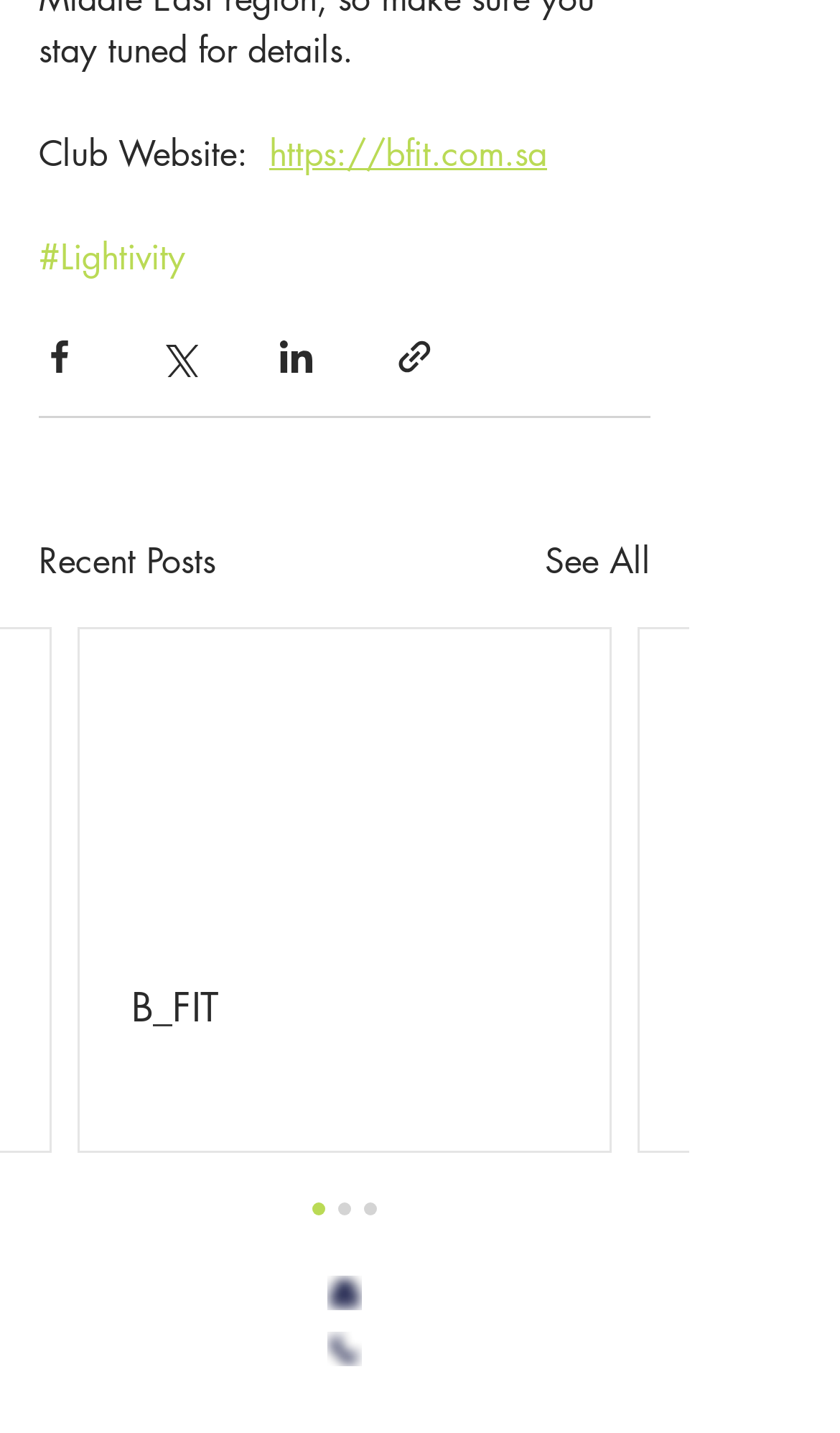Please locate the bounding box coordinates of the element that should be clicked to achieve the given instruction: "See all recent posts".

[0.649, 0.375, 0.774, 0.411]